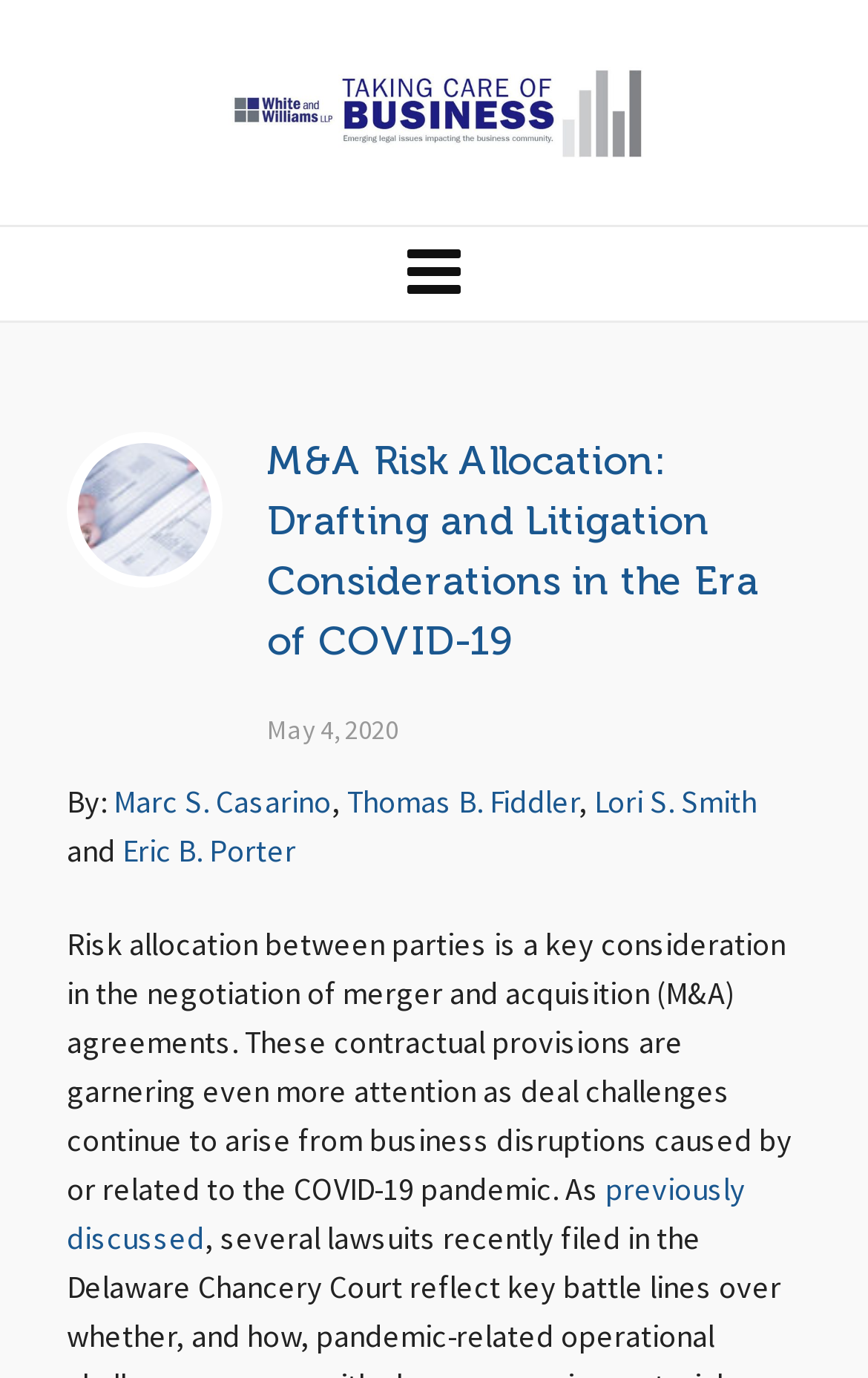Locate the bounding box coordinates of the segment that needs to be clicked to meet this instruction: "Explore other articles by Thomas B. Fiddler".

[0.4, 0.571, 0.667, 0.597]